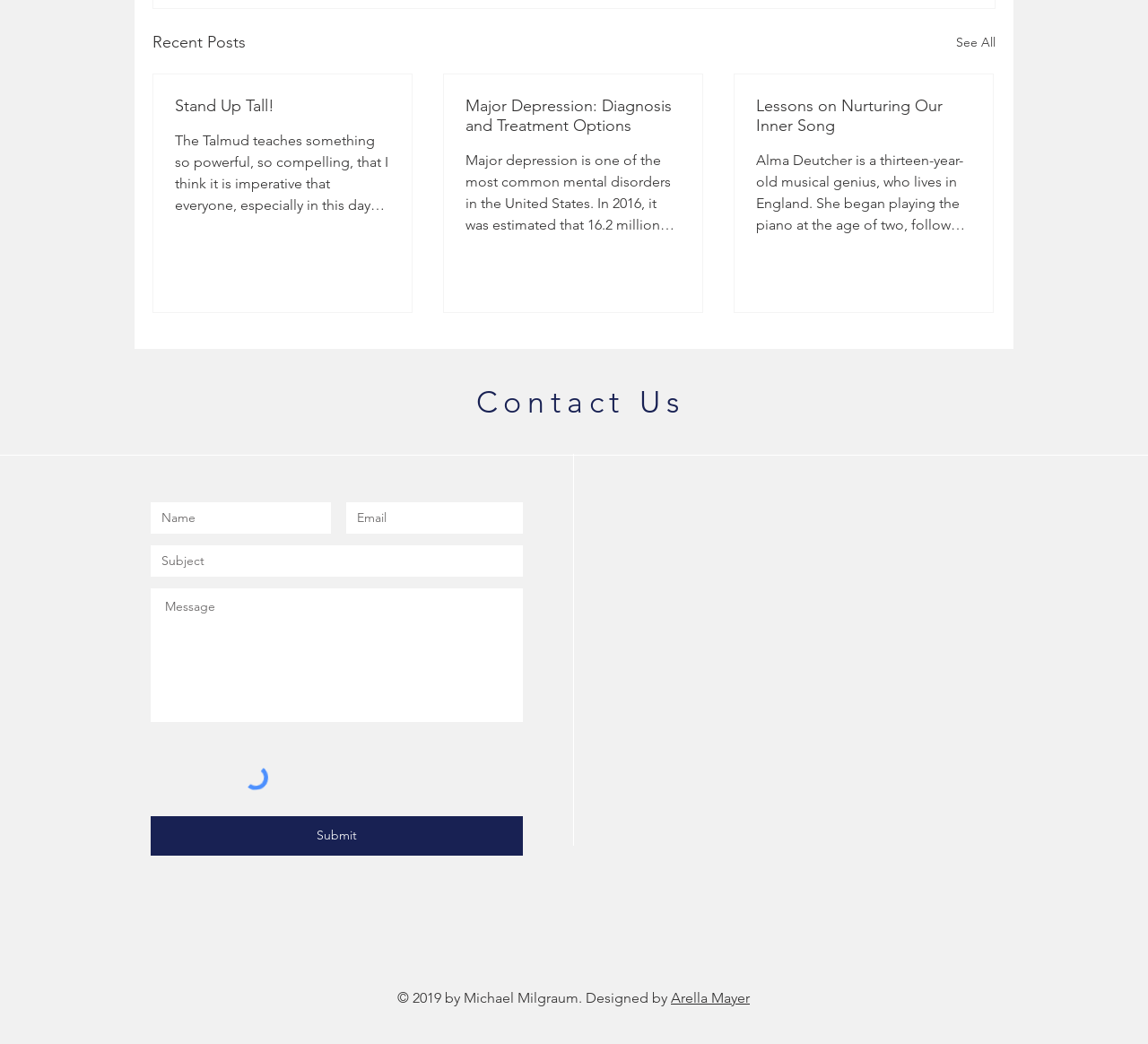What is the address of Michael Milgraum's office?
Answer the question with a thorough and detailed explanation.

The address is located in the 'Contact Us' section, which has a heading 'Michael Milgraum, Esq., Ph.D. and Associates'. The address is composed of three static text elements: '3717 Decatur Ave.', 'Suite 1', and 'Kensington, MD 20895'.